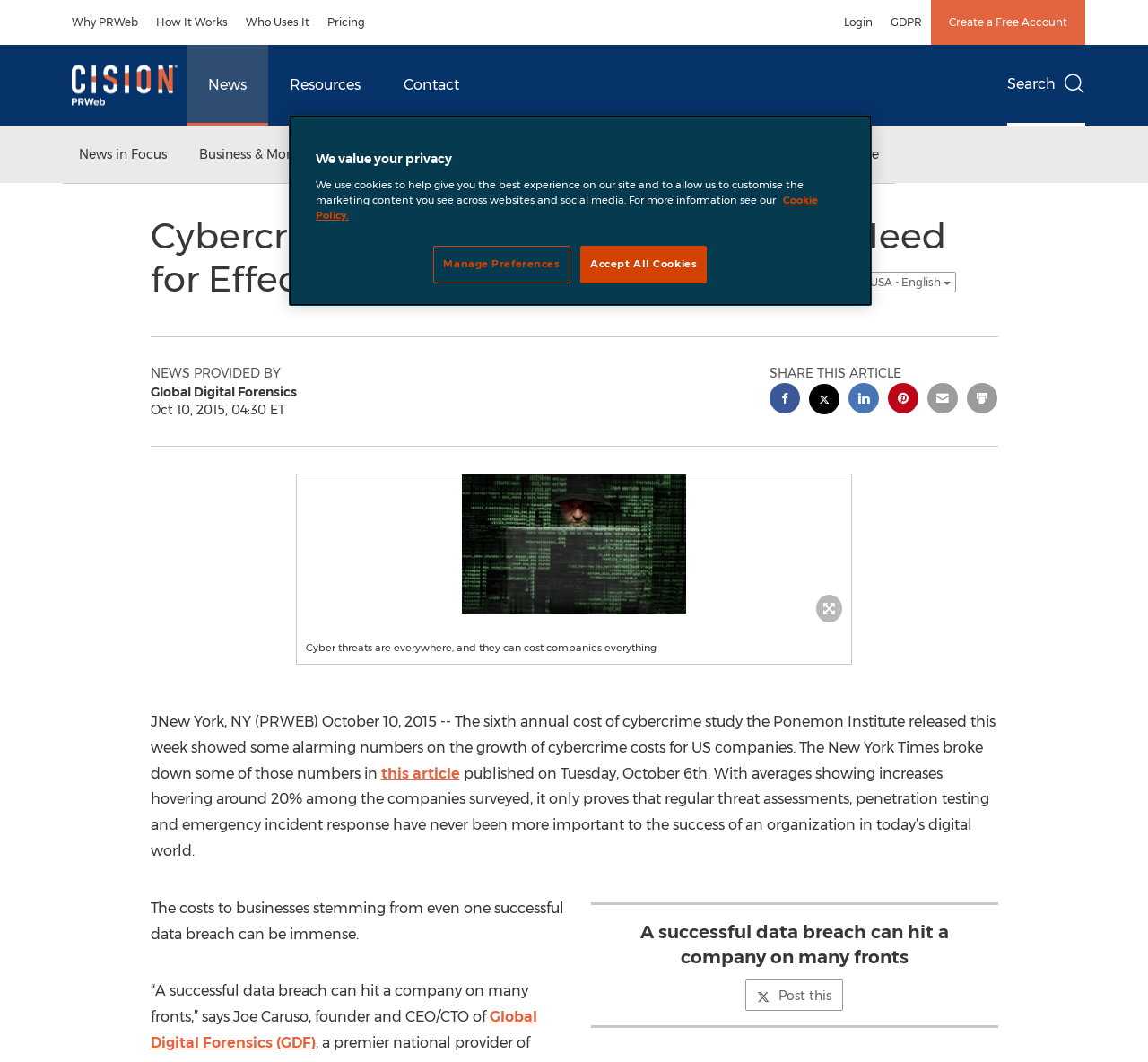Answer the question with a brief word or phrase:
What is the purpose of the 'Search' button?

To search the website